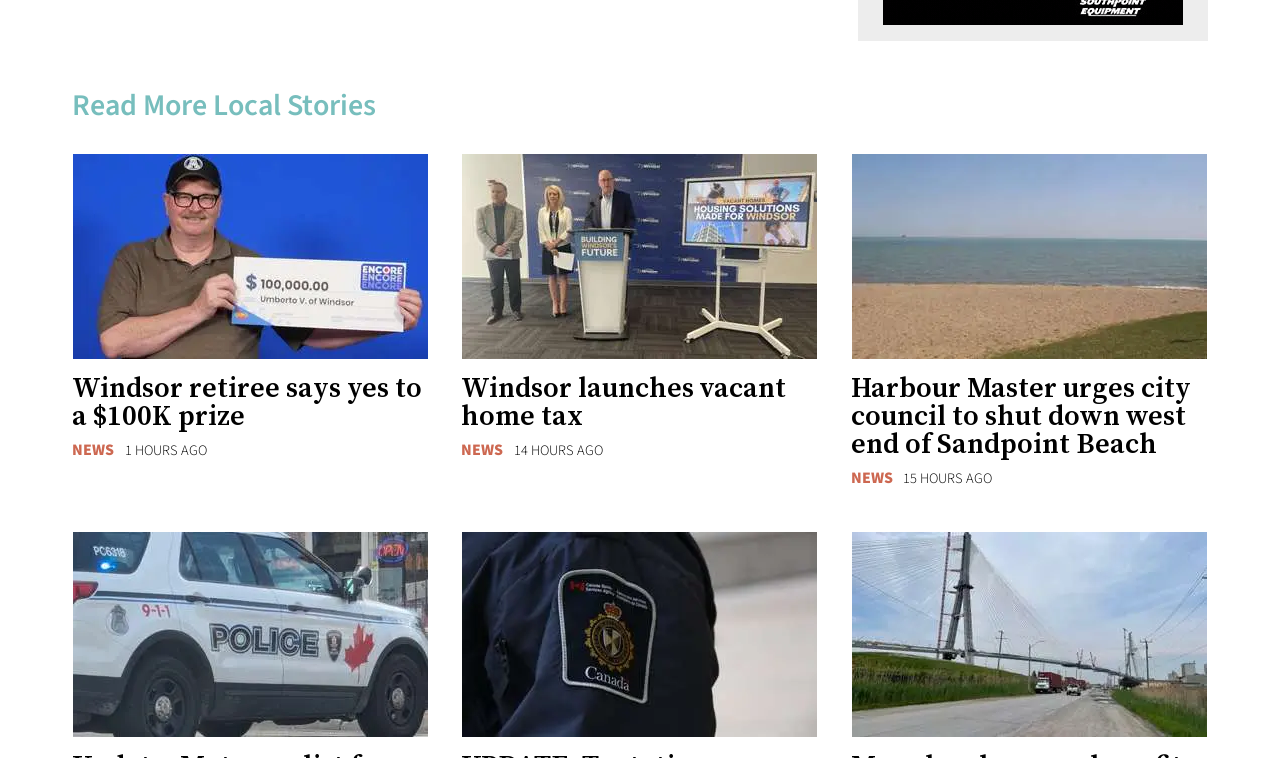Please give the bounding box coordinates of the area that should be clicked to fulfill the following instruction: "View news about Windsor police". The coordinates should be in the format of four float numbers from 0 to 1, i.e., [left, top, right, bottom].

[0.056, 0.702, 0.335, 0.972]